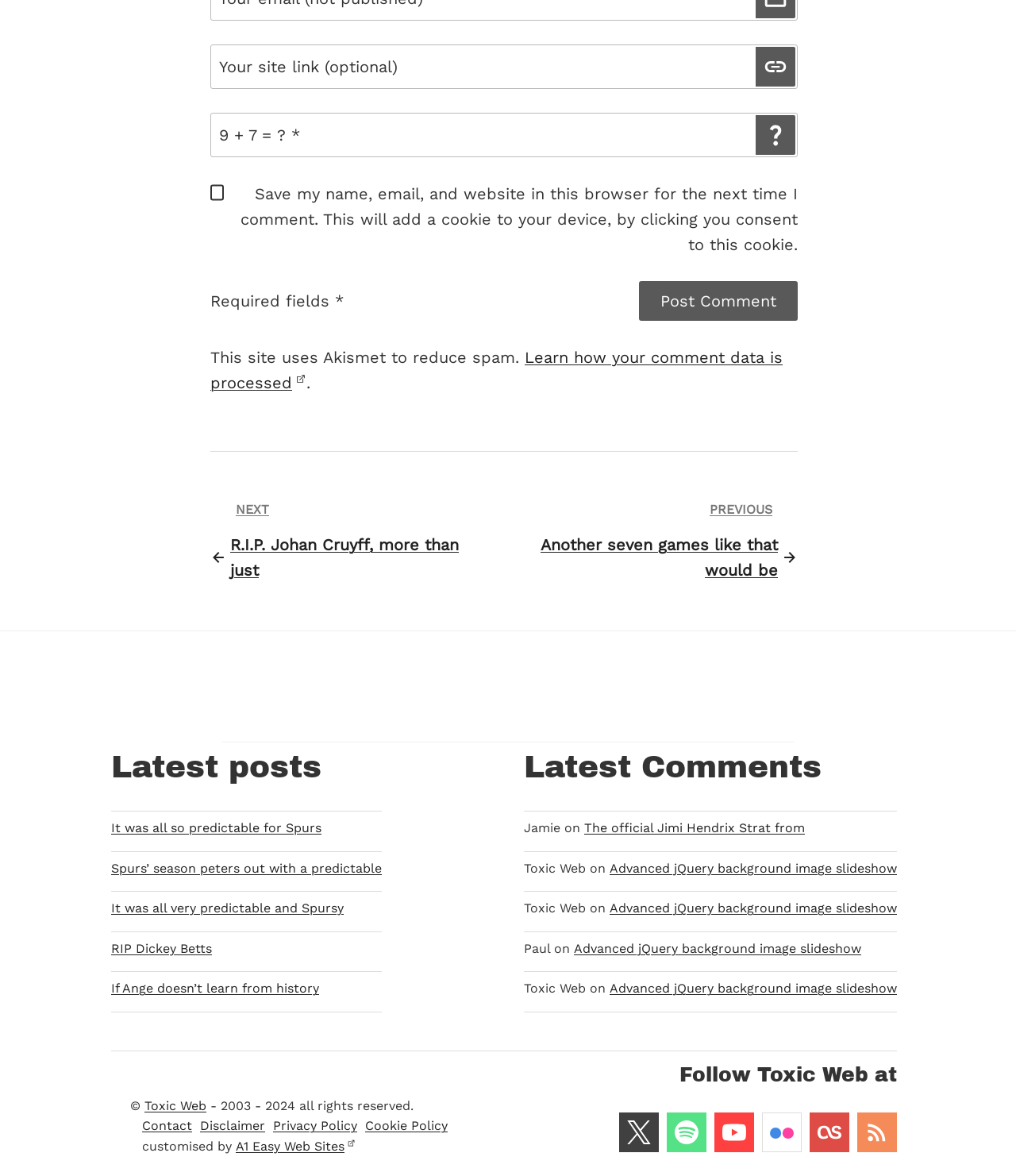Answer the question using only one word or a concise phrase: What is the name of the website?

Toxic Web